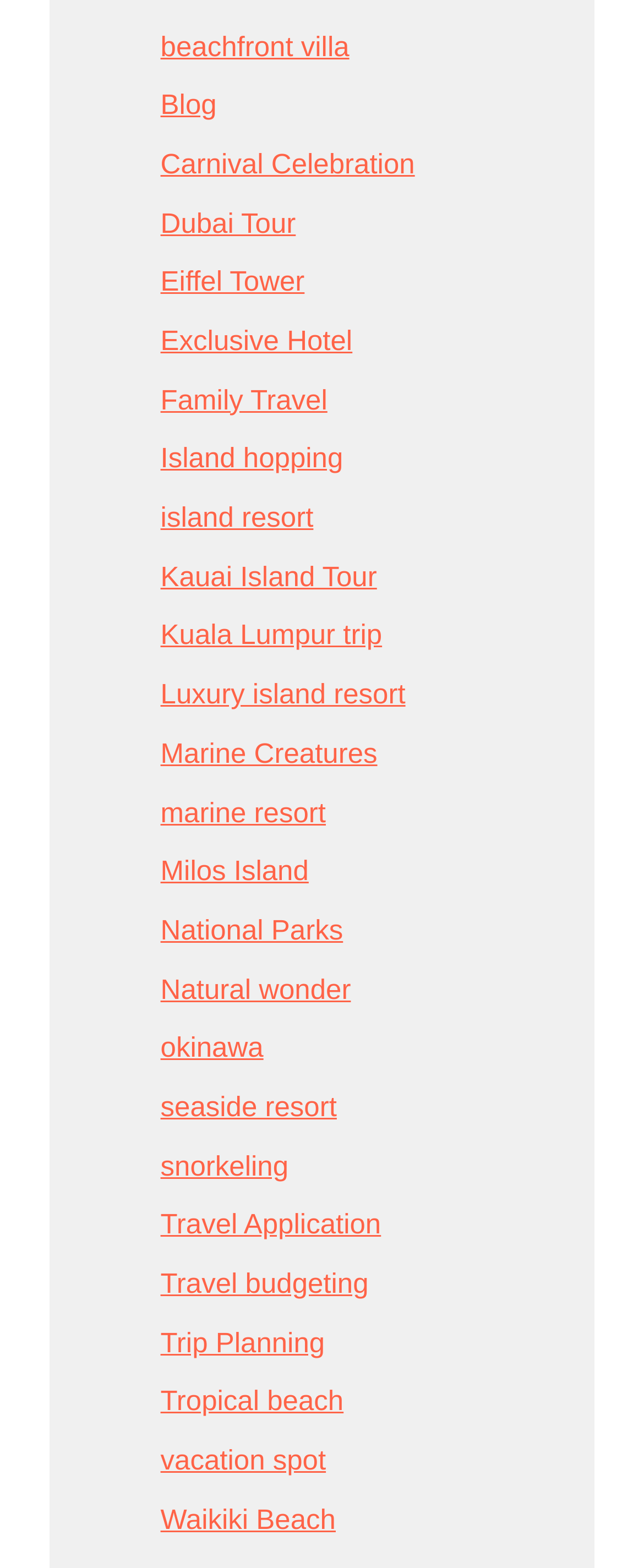Ascertain the bounding box coordinates for the UI element detailed here: "Wheelchair Accessible Nile Cruise Egypt". The coordinates should be provided as [left, top, right, bottom] with each value being a float between 0 and 1.

None